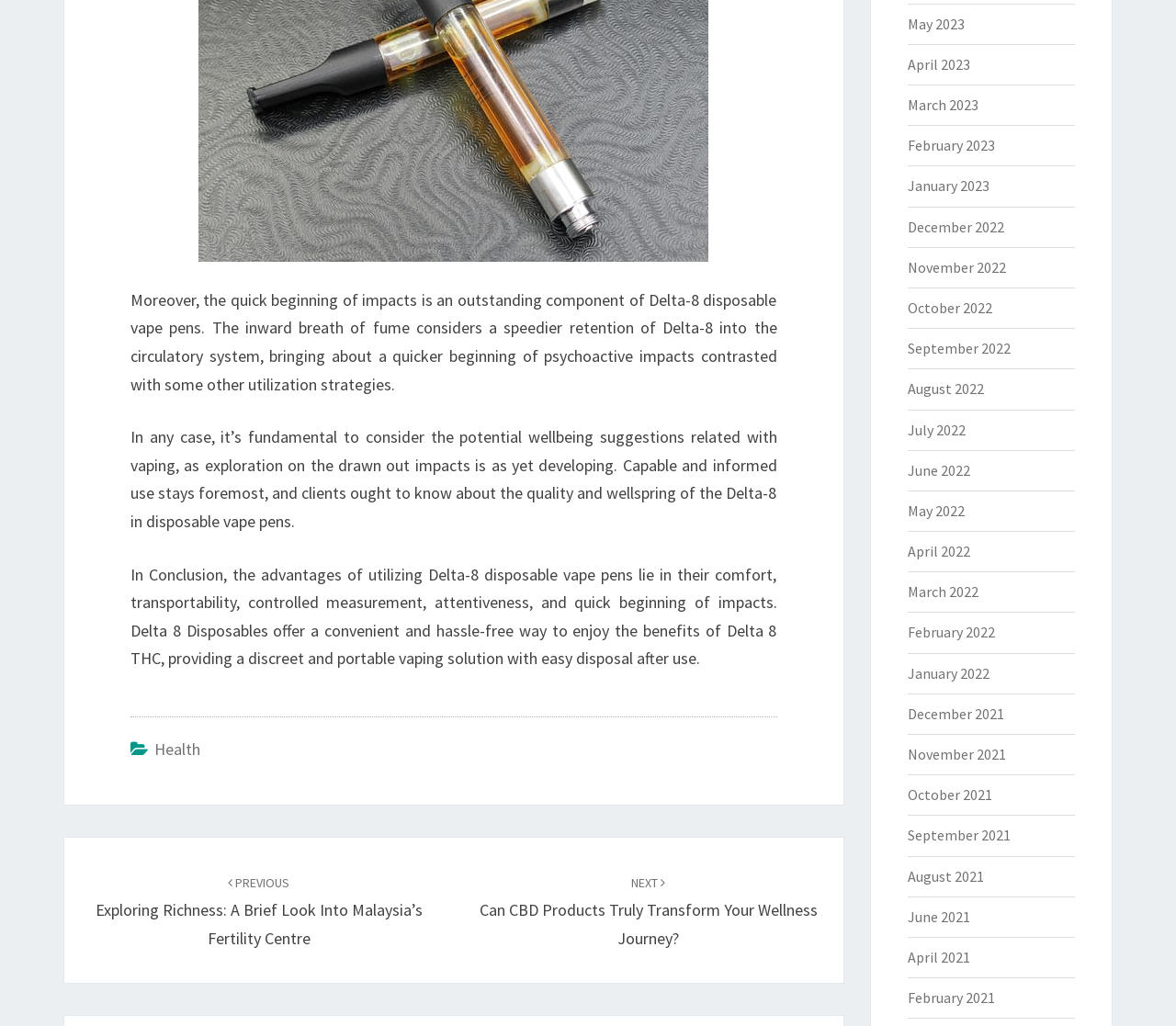Find the bounding box coordinates corresponding to the UI element with the description: "May 2022". The coordinates should be formatted as [left, top, right, bottom], with values as floats between 0 and 1.

[0.771, 0.489, 0.82, 0.507]